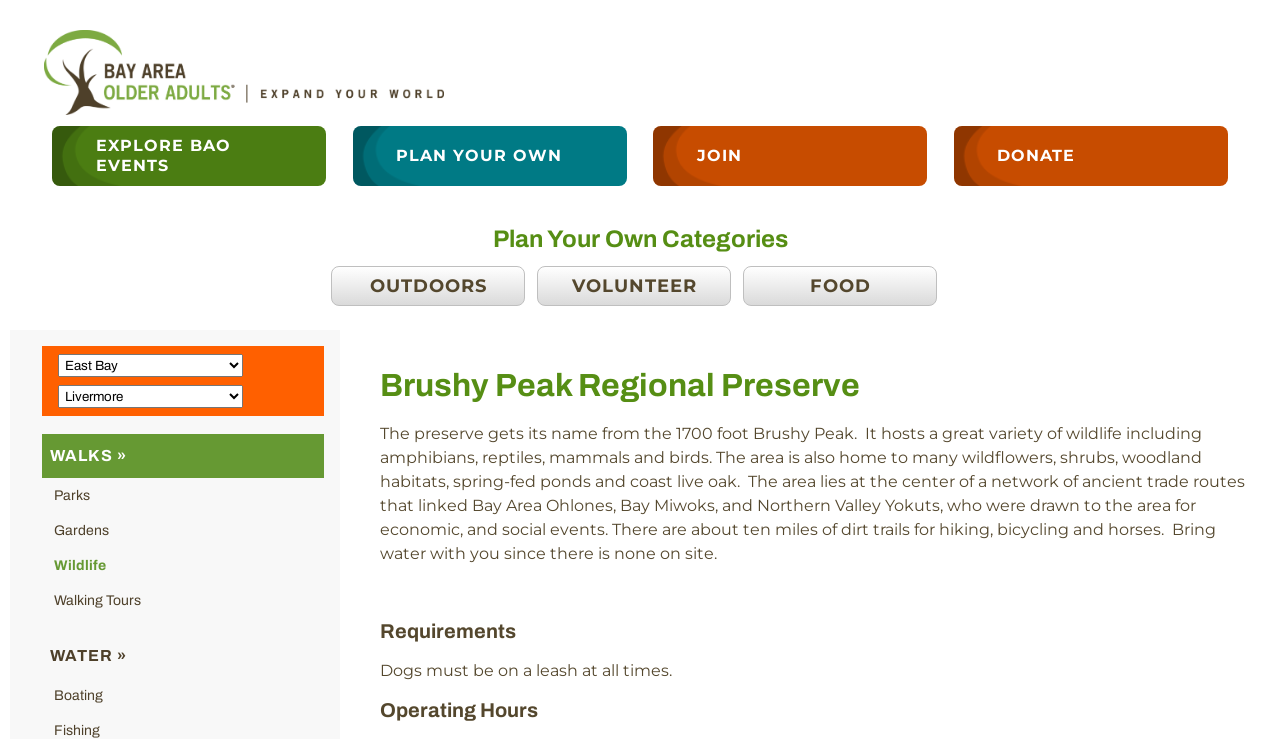Identify the bounding box coordinates of the HTML element based on this description: "Plan Your Own".

[0.275, 0.17, 0.49, 0.251]